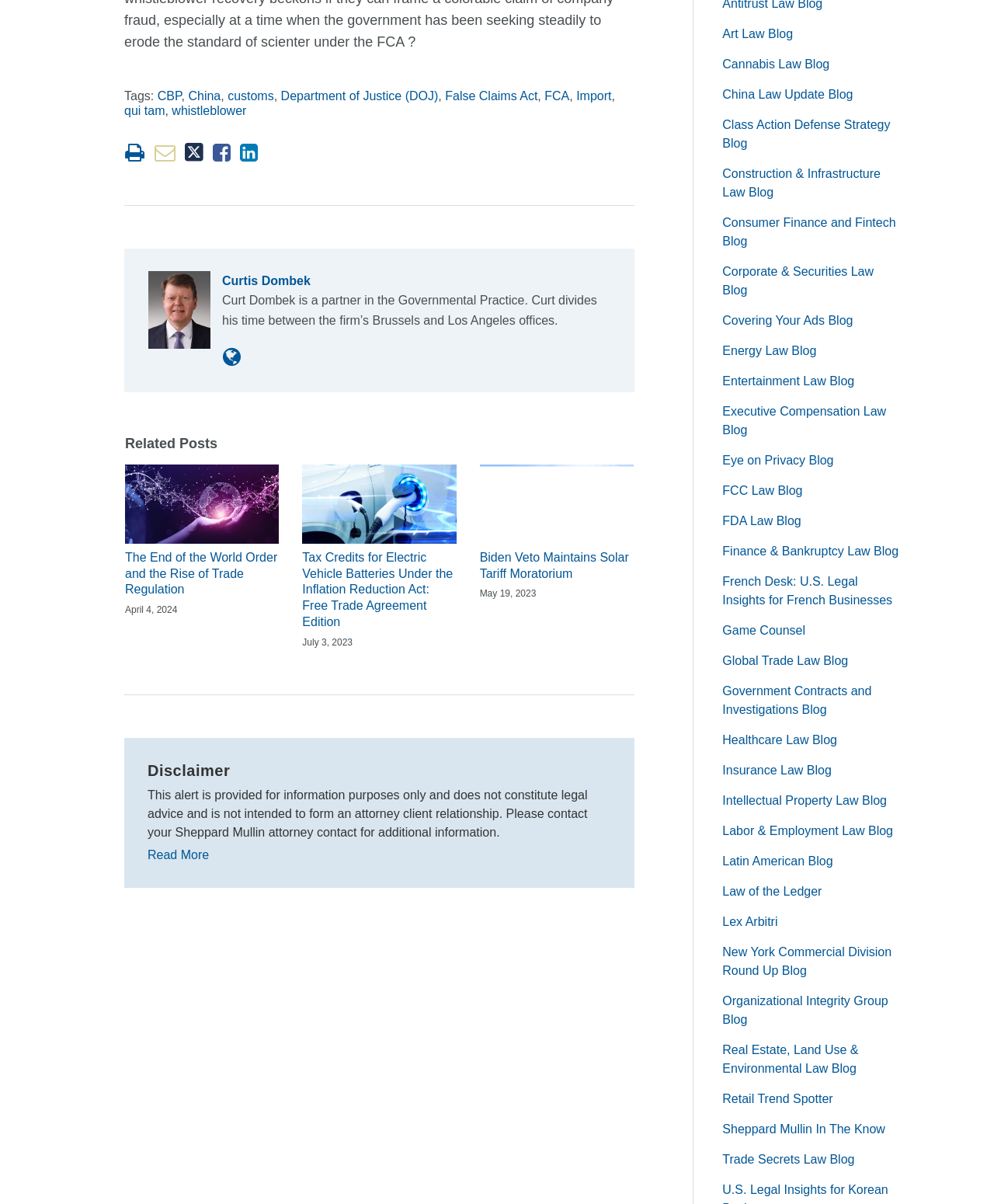Reply to the question with a brief word or phrase: What is the purpose of the 'Disclaimer' section?

To provide information purposes only